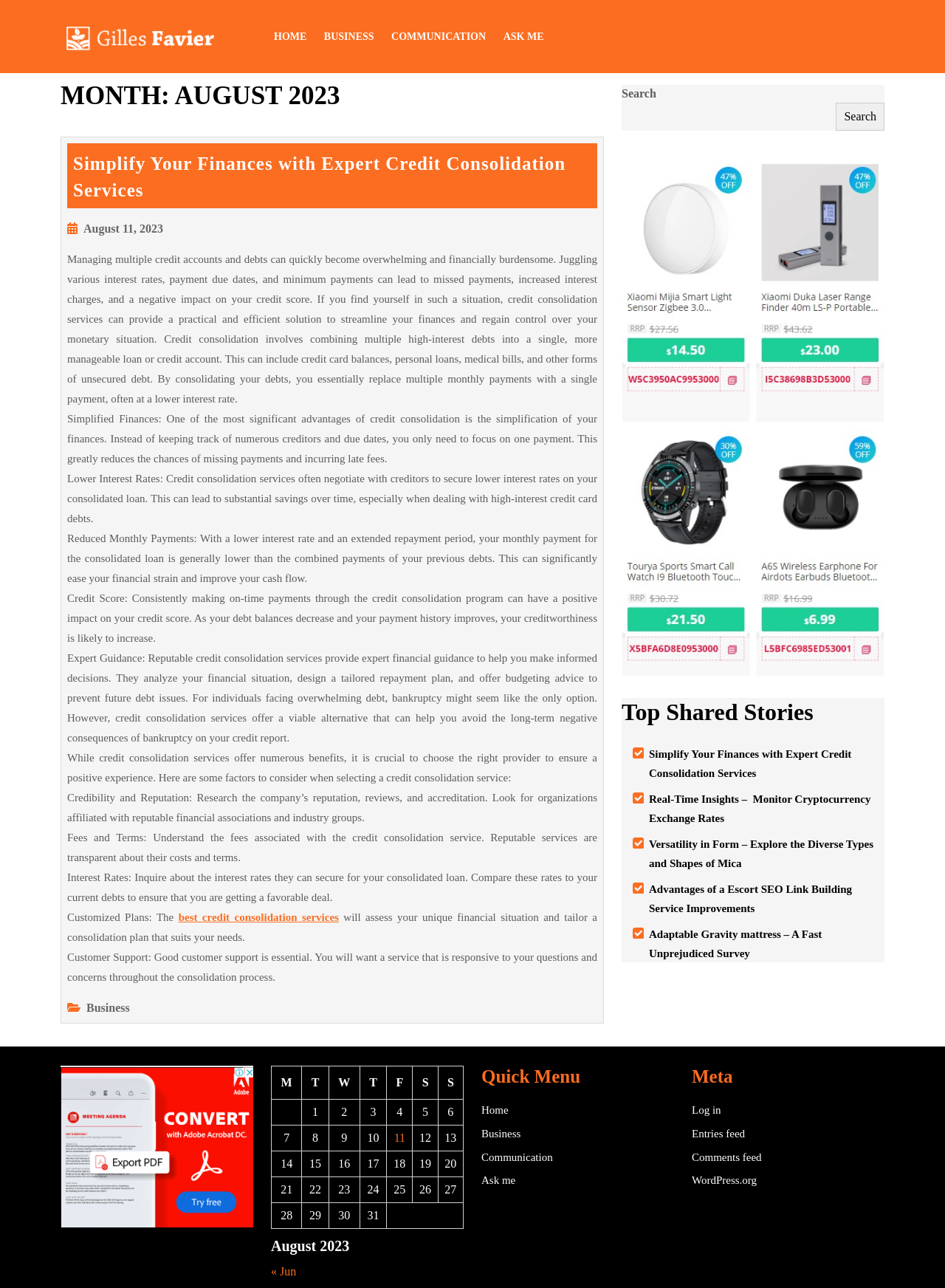Locate the UI element described as follows: "August 11, 2023August 11, 2023". Return the bounding box coordinates as four float numbers between 0 and 1 in the order [left, top, right, bottom].

[0.088, 0.173, 0.173, 0.182]